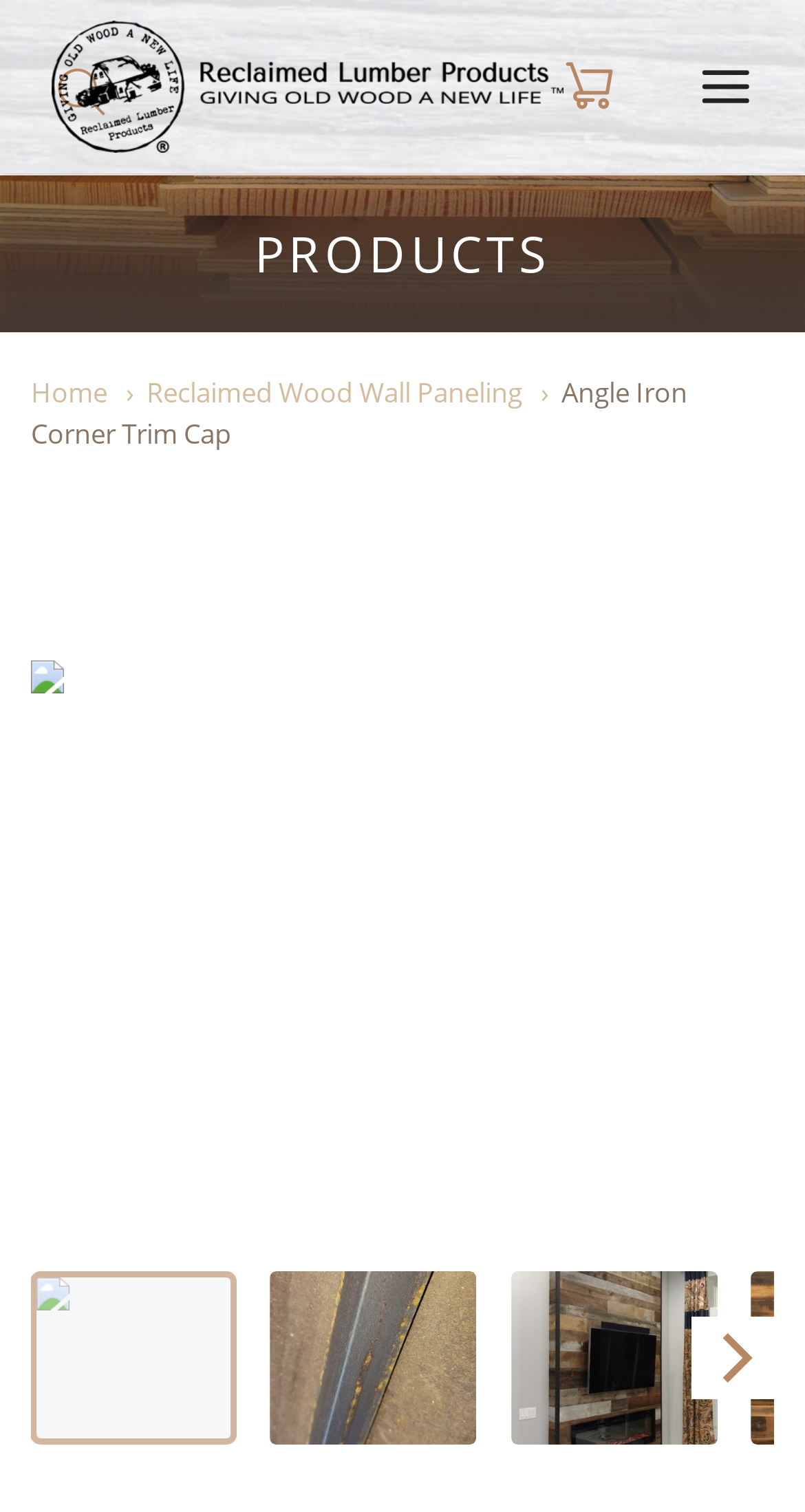Please provide the bounding box coordinates in the format (top-left x, top-left y, bottom-right x, bottom-right y). Remember, all values are floating point numbers between 0 and 1. What is the bounding box coordinate of the region described as: Reclaimed Wood Wall Paneling

[0.156, 0.247, 0.649, 0.272]